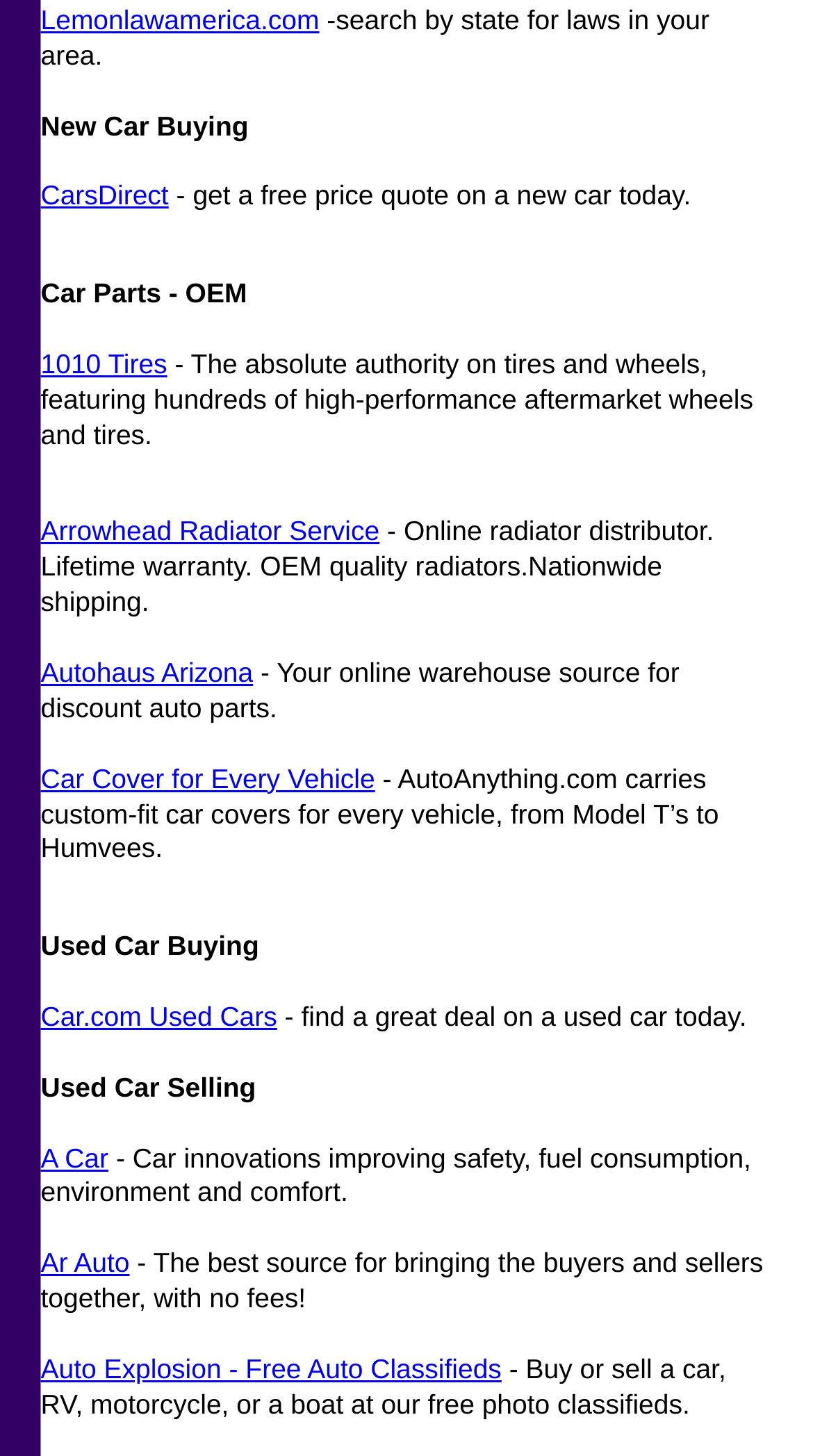Provide a brief response in the form of a single word or phrase:
How many links are on this webpage?

13